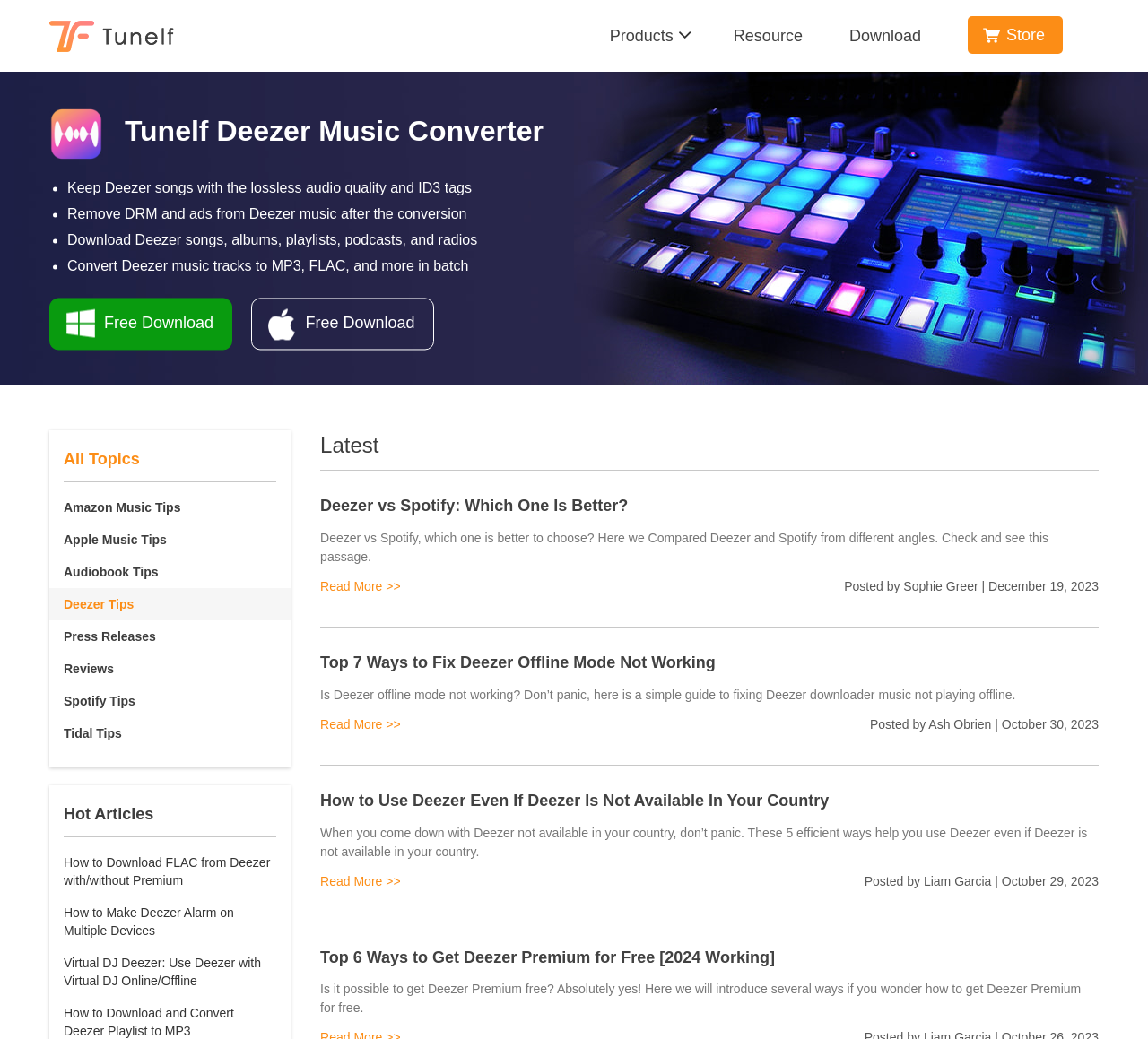Identify the bounding box coordinates of the part that should be clicked to carry out this instruction: "Book a 'Tyre service'".

None